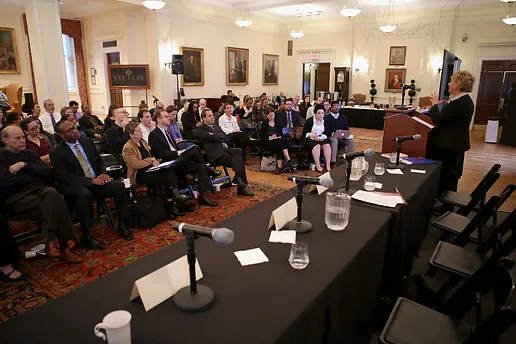Respond to the question below with a single word or phrase:
What is the purpose of the panel table?

For discussion or Q&A